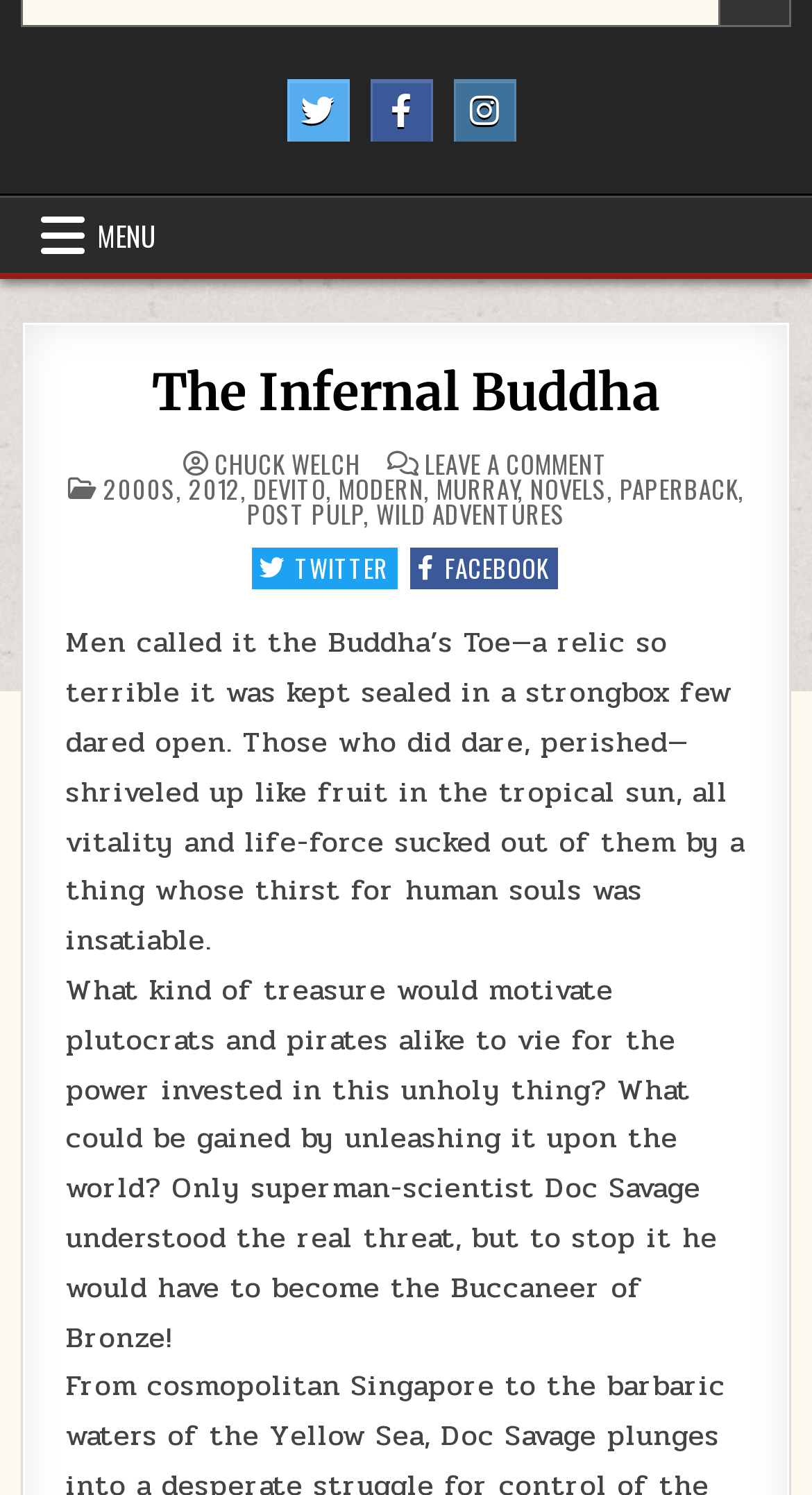Determine the bounding box coordinates for the UI element matching this description: "2000s".

[0.127, 0.315, 0.217, 0.339]